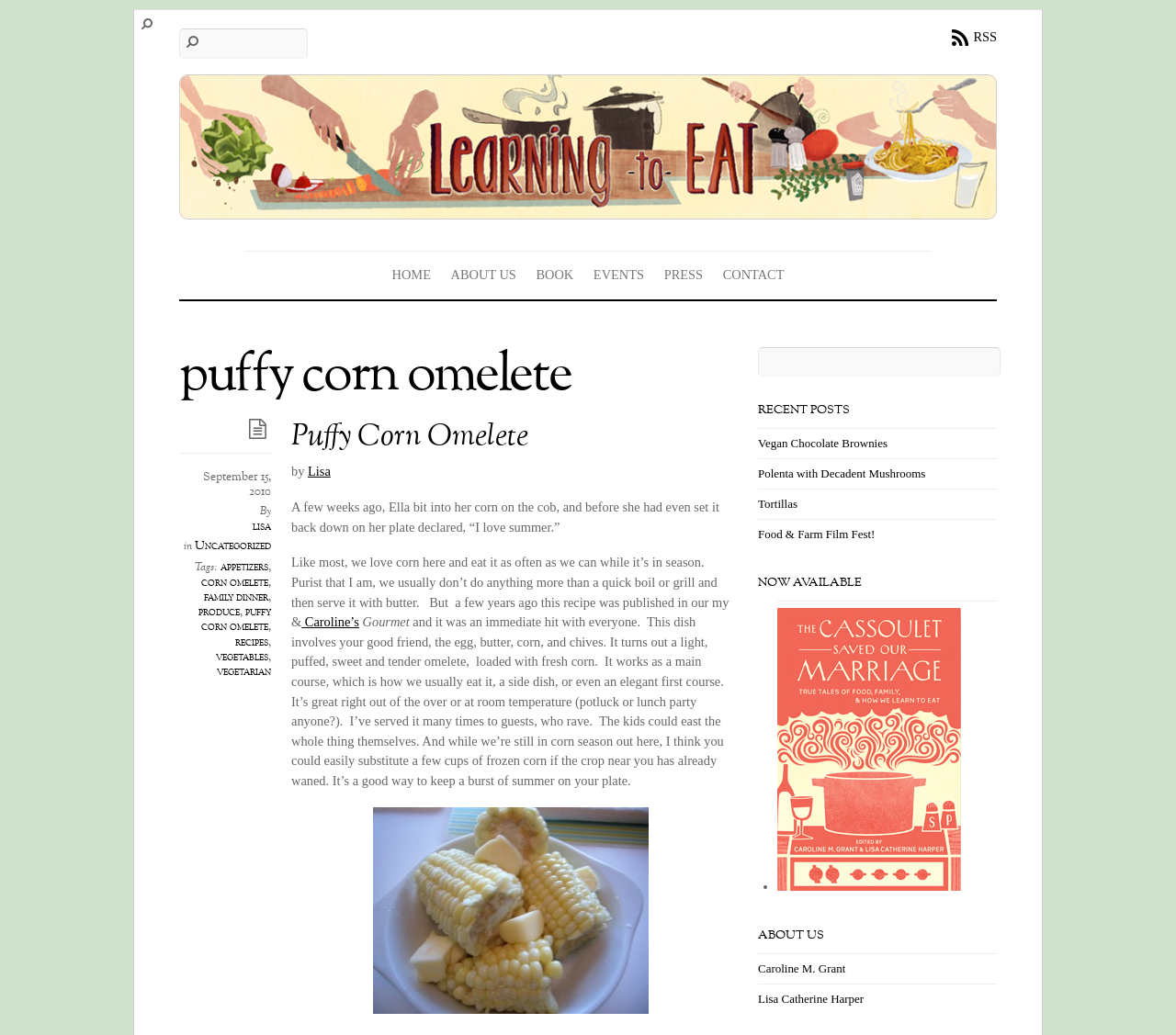Can you give a detailed response to the following question using the information from the image? What is the name of the magazine where the recipe was published?

I found the answer by looking at the text 'Caroline’s Gourmet' which suggests that the recipe was published in Gourmet magazine.